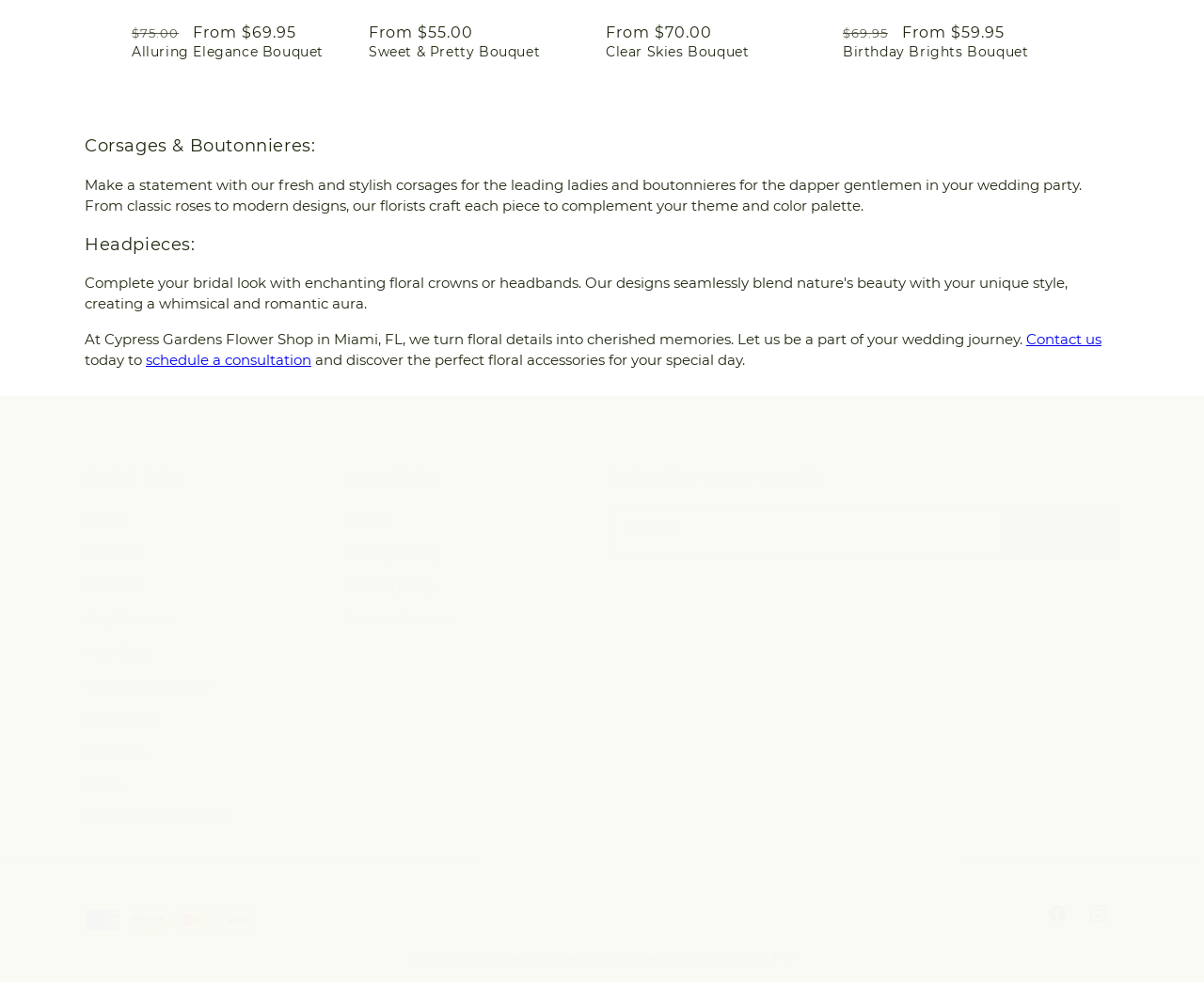What payment methods are accepted? From the image, respond with a single word or brief phrase.

American Express, Discover, Mastercard, Visa